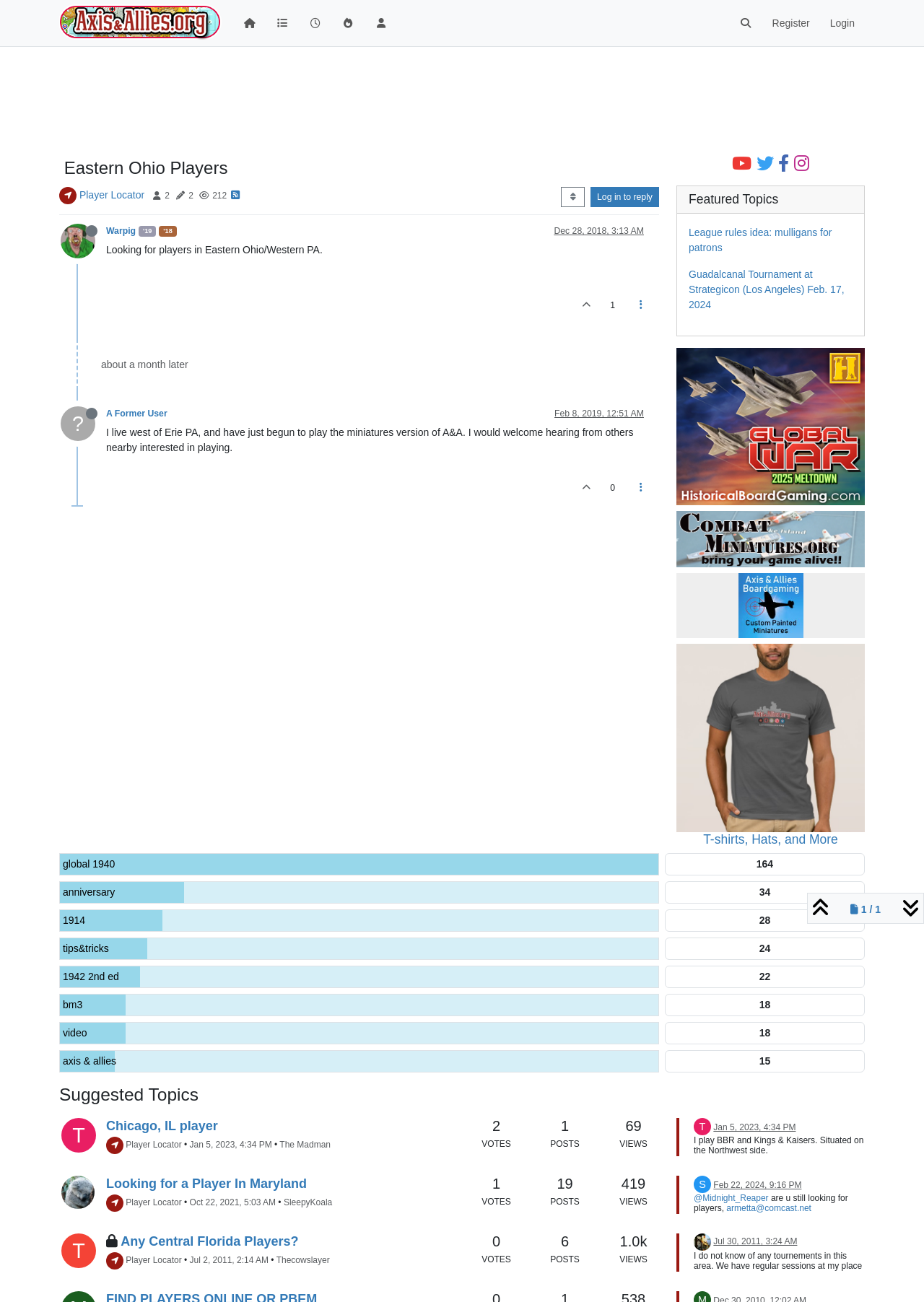Find the bounding box coordinates of the element to click in order to complete the given instruction: "Reply to the topic."

[0.639, 0.144, 0.713, 0.159]